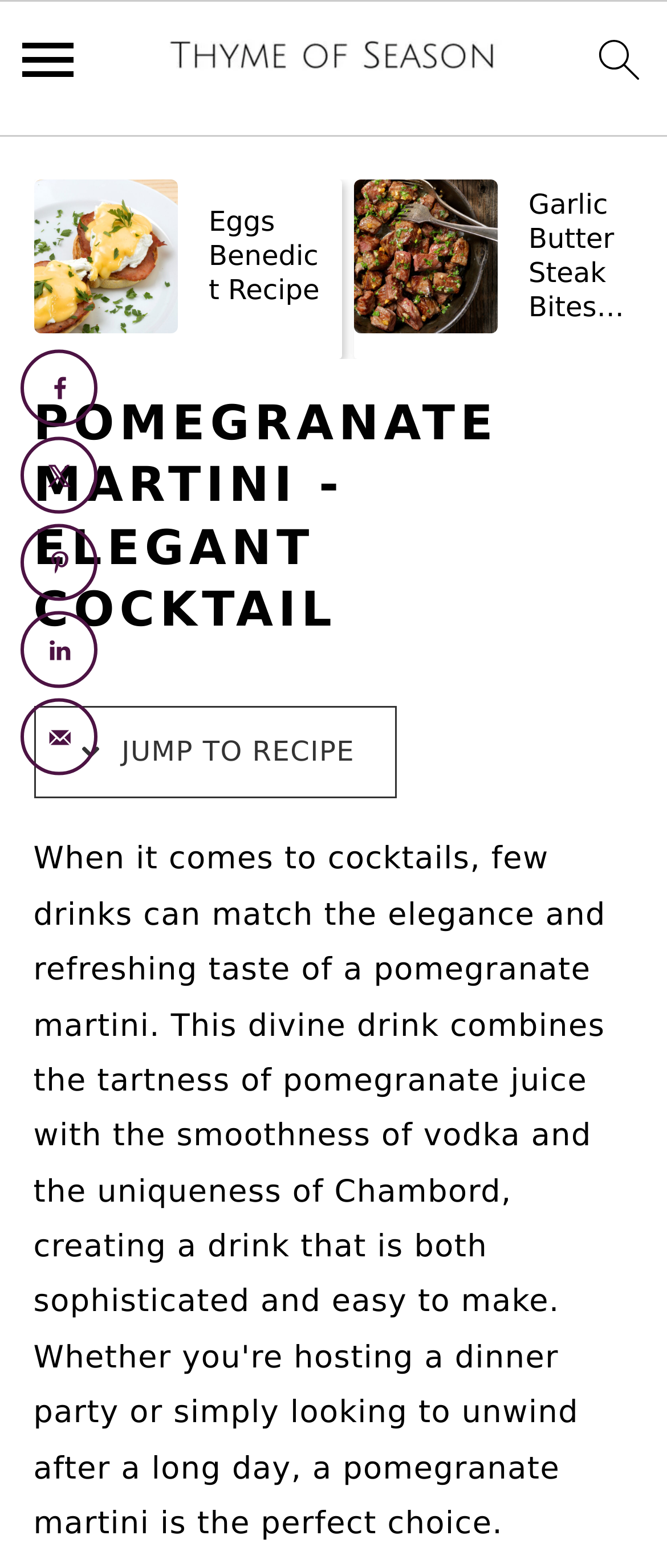What is the purpose of the 'JUMP TO RECIPE' link?
Please answer the question with as much detail and depth as you can.

I looked at the text content of the 'JUMP TO RECIPE' link and inferred that its purpose is to allow users to quickly navigate to the recipe section of the webpage.